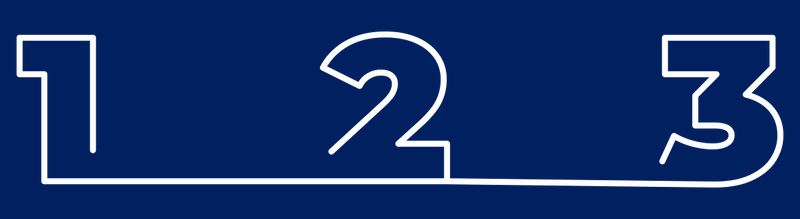Create an extensive caption that includes all significant details of the image.

The image prominently displays the numbers "1", "2", and "3" in a modern, stylized font against a deep blue background. The numbers are arranged in a flowing manner, connected by a white line that suggests movement and progression. This visual likely represents a step-by-step guide or process, reinforcing the theme of structured progression, such as the steps involved in migrating to the cloud, as indicated in the surrounding text. The clean design emphasizes clarity and simplicity, making it effective for instructional content.